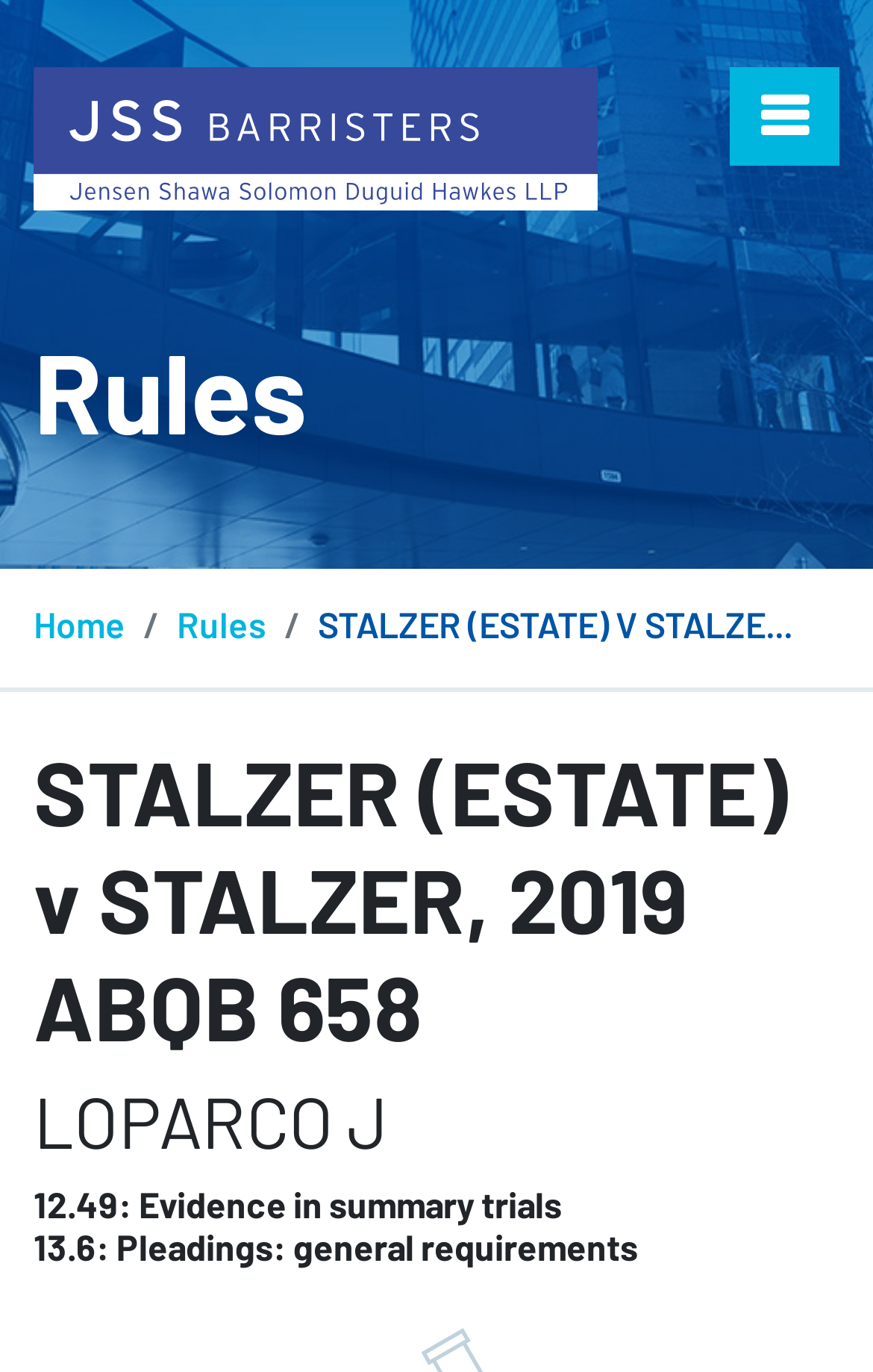What is the current page in the breadcrumb navigation?
Please answer using one word or phrase, based on the screenshot.

Rules